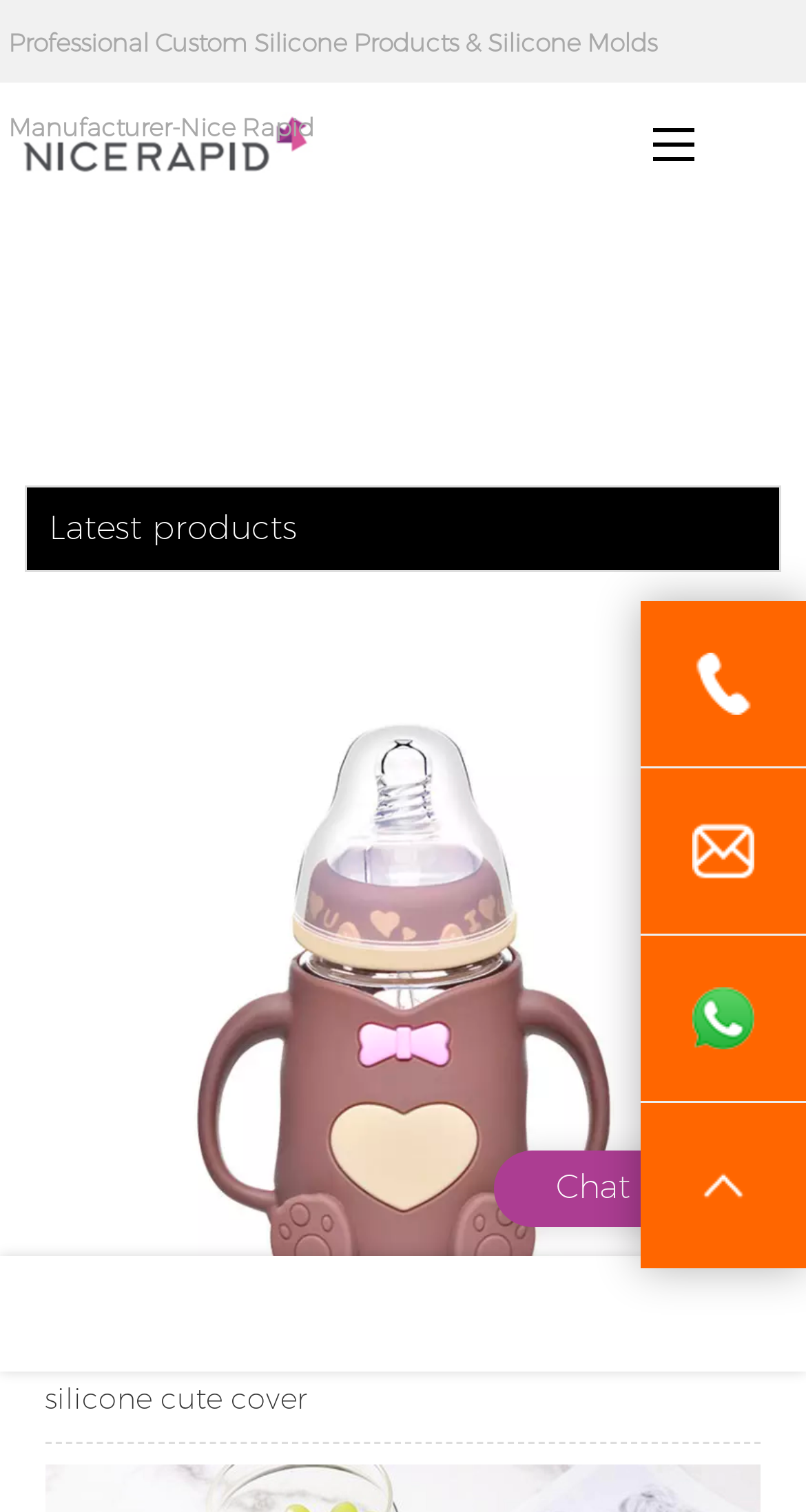Please provide a one-word or phrase answer to the question: 
How many links are there in the bottom section?

5